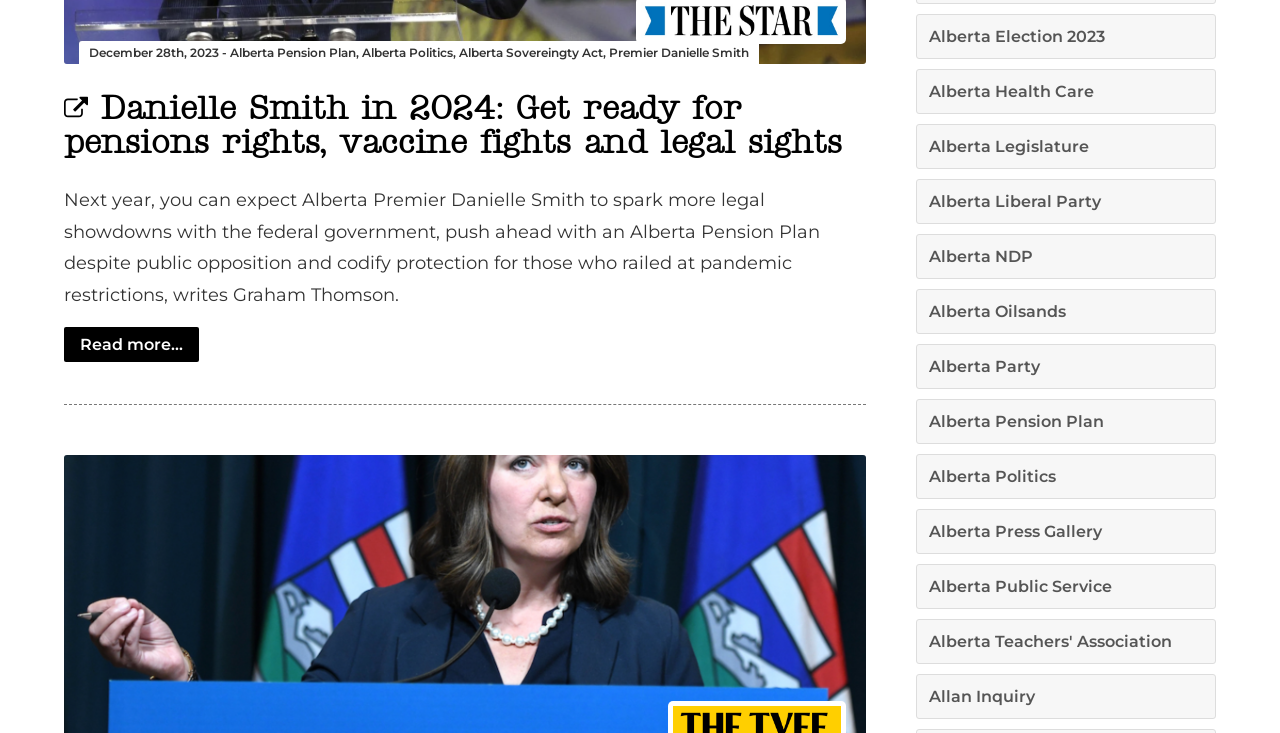Kindly provide the bounding box coordinates of the section you need to click on to fulfill the given instruction: "Read more about Danielle Smith in 2024".

[0.05, 0.447, 0.155, 0.494]